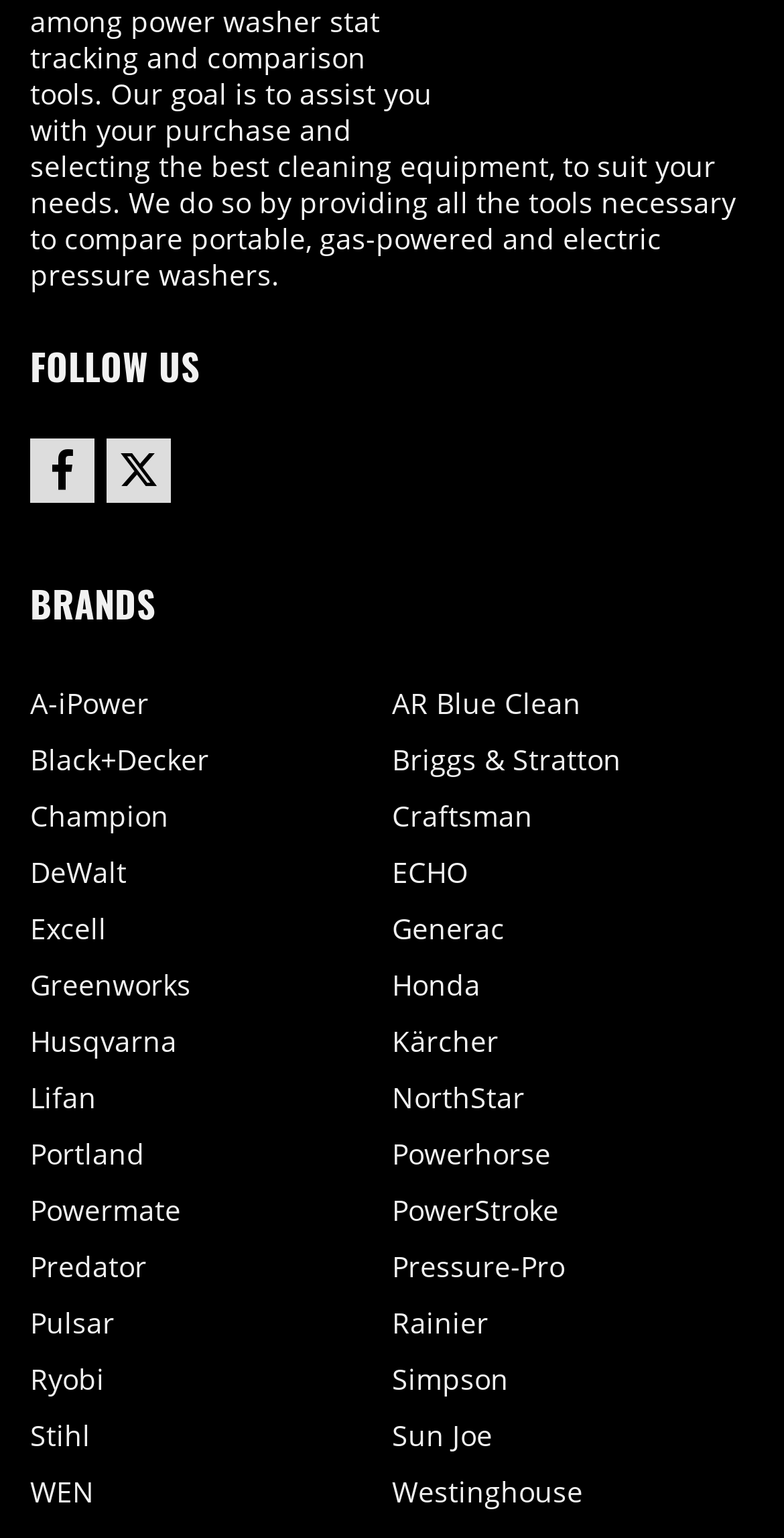Find and specify the bounding box coordinates that correspond to the clickable region for the instruction: "View A-iPower brand".

[0.038, 0.444, 0.19, 0.469]